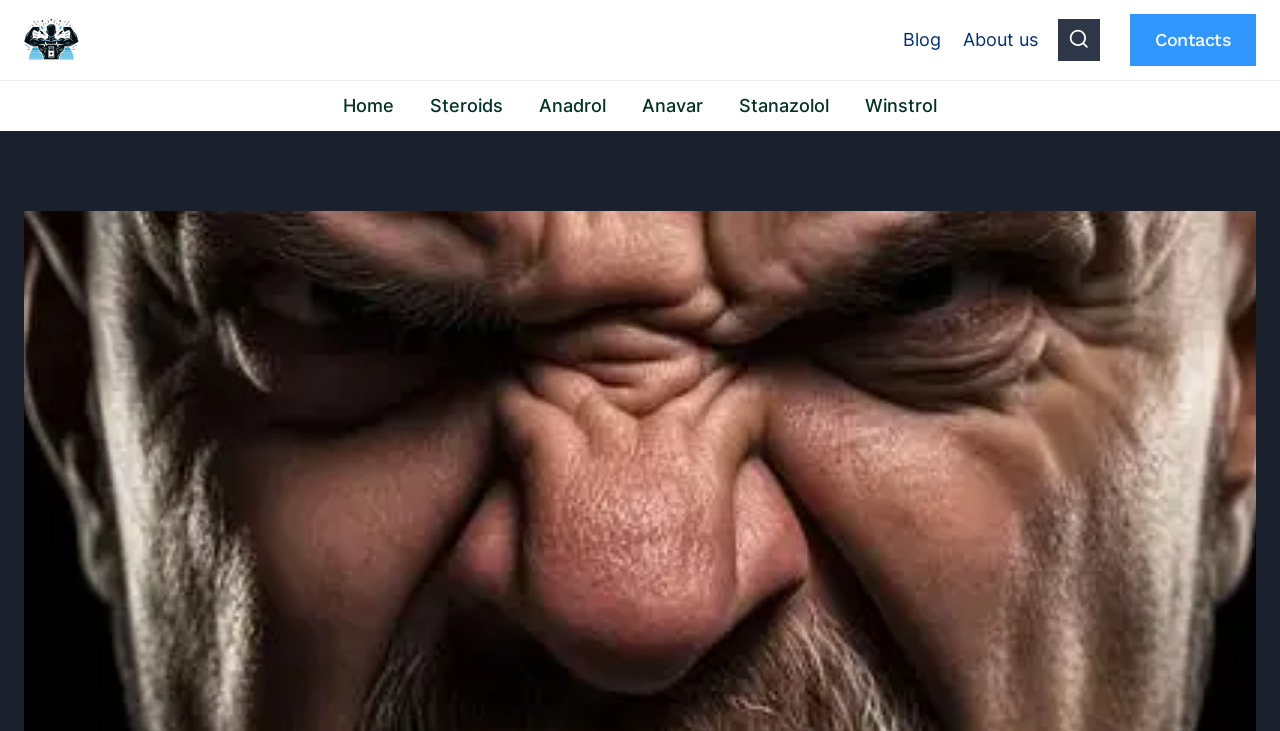Determine the bounding box coordinates of the element's region needed to click to follow the instruction: "contact us". Provide these coordinates as four float numbers between 0 and 1, formatted as [left, top, right, bottom].

[0.883, 0.019, 0.981, 0.09]